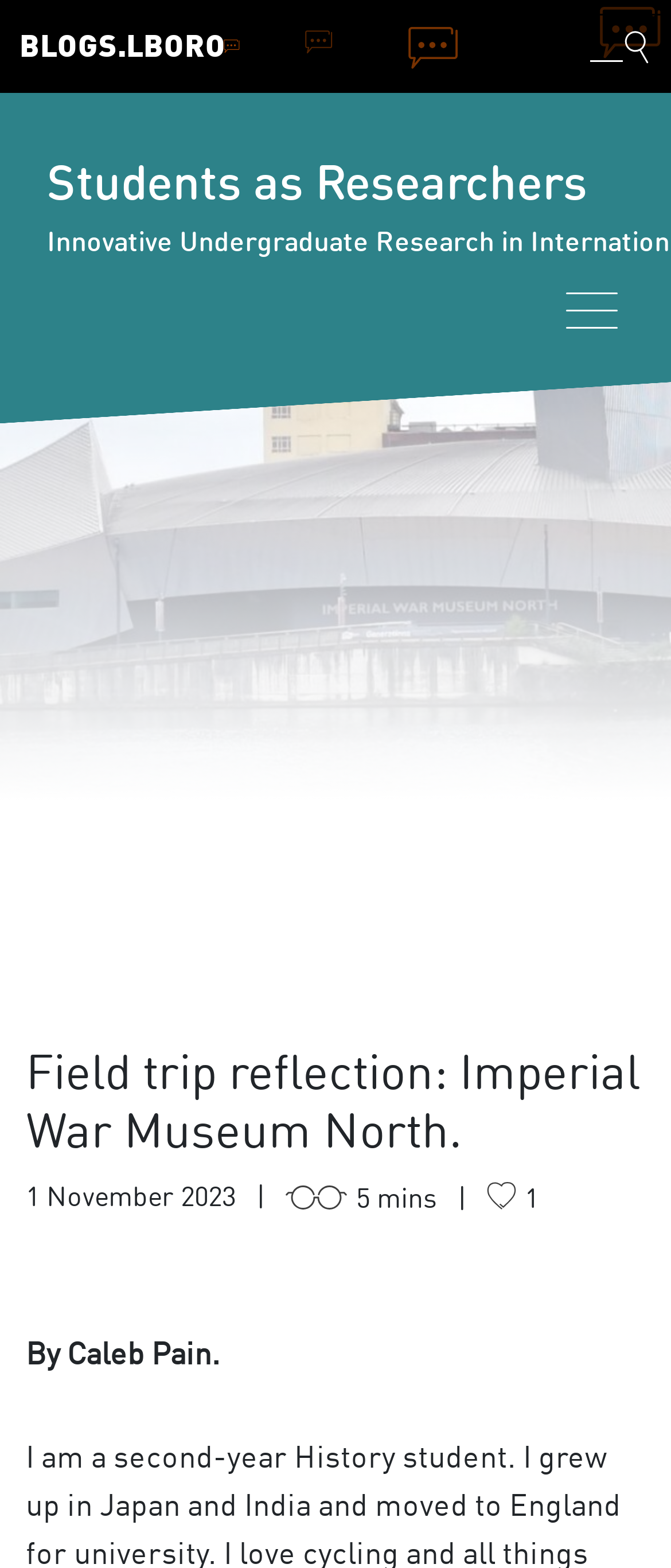What is the main title displayed on this webpage?

Field trip reflection: Imperial War Museum North.